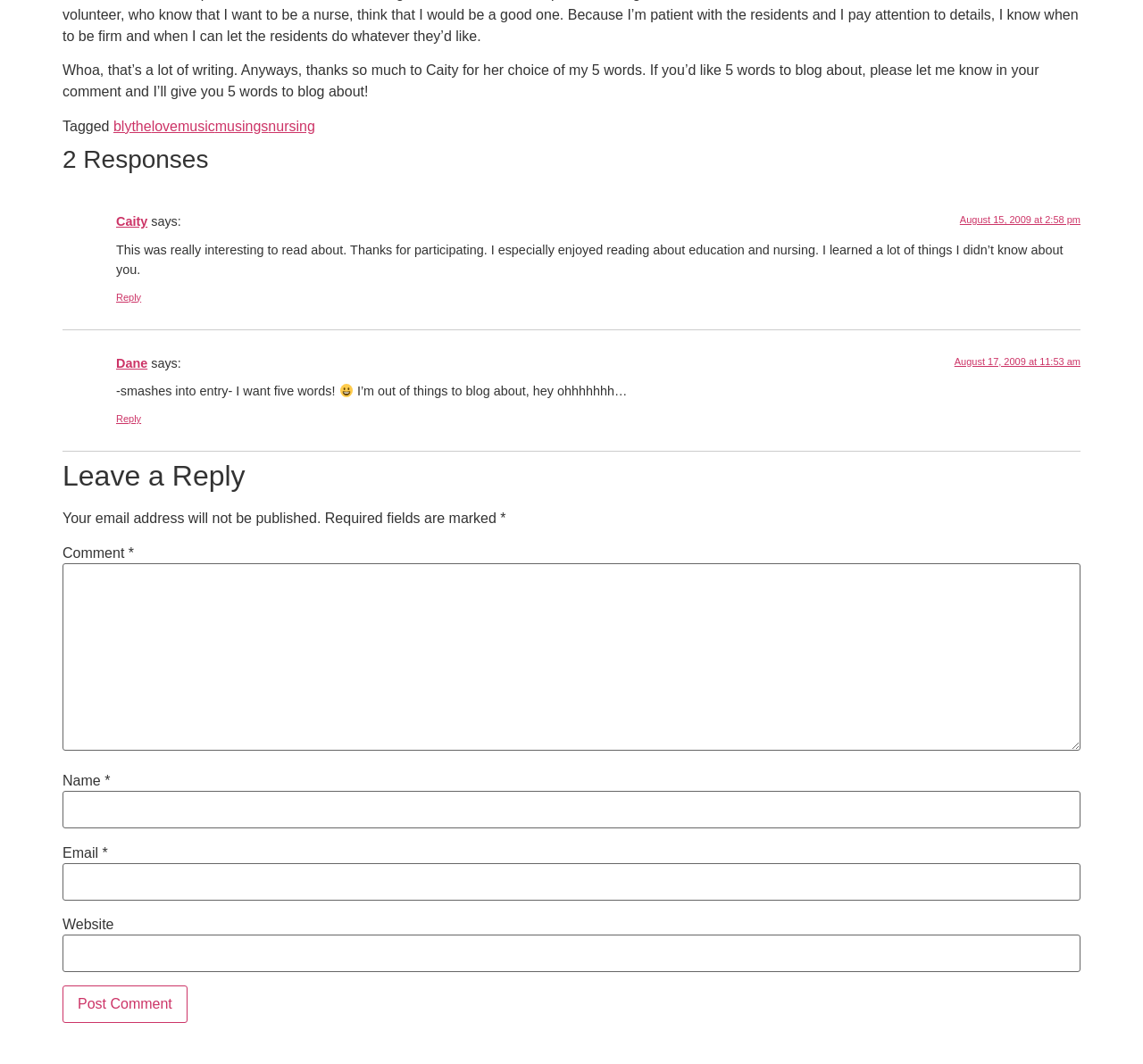What is the topic of the blog post?
Based on the screenshot, provide your answer in one word or phrase.

5 words to blog about